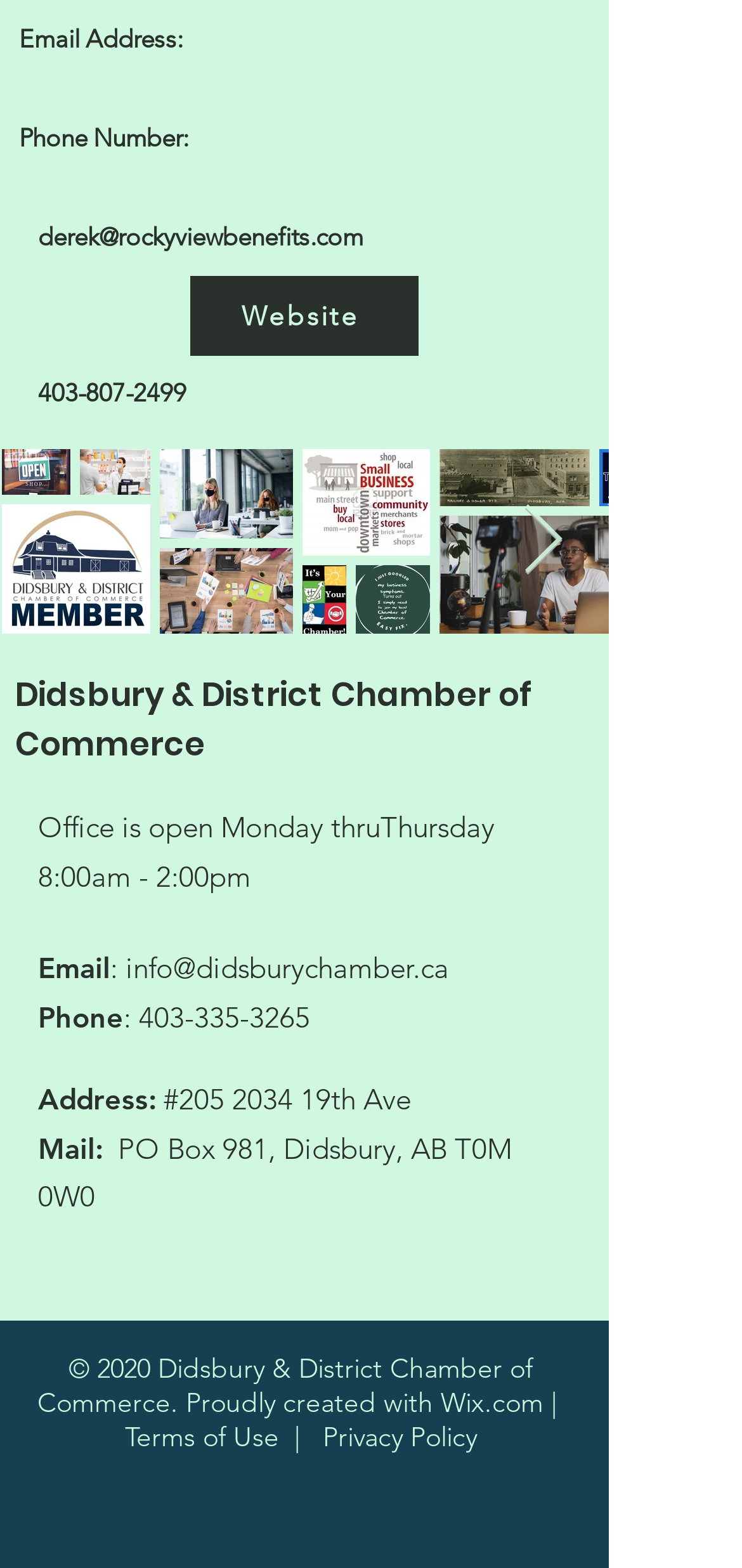Identify the bounding box coordinates necessary to click and complete the given instruction: "Check the office hours".

[0.051, 0.516, 0.667, 0.57]